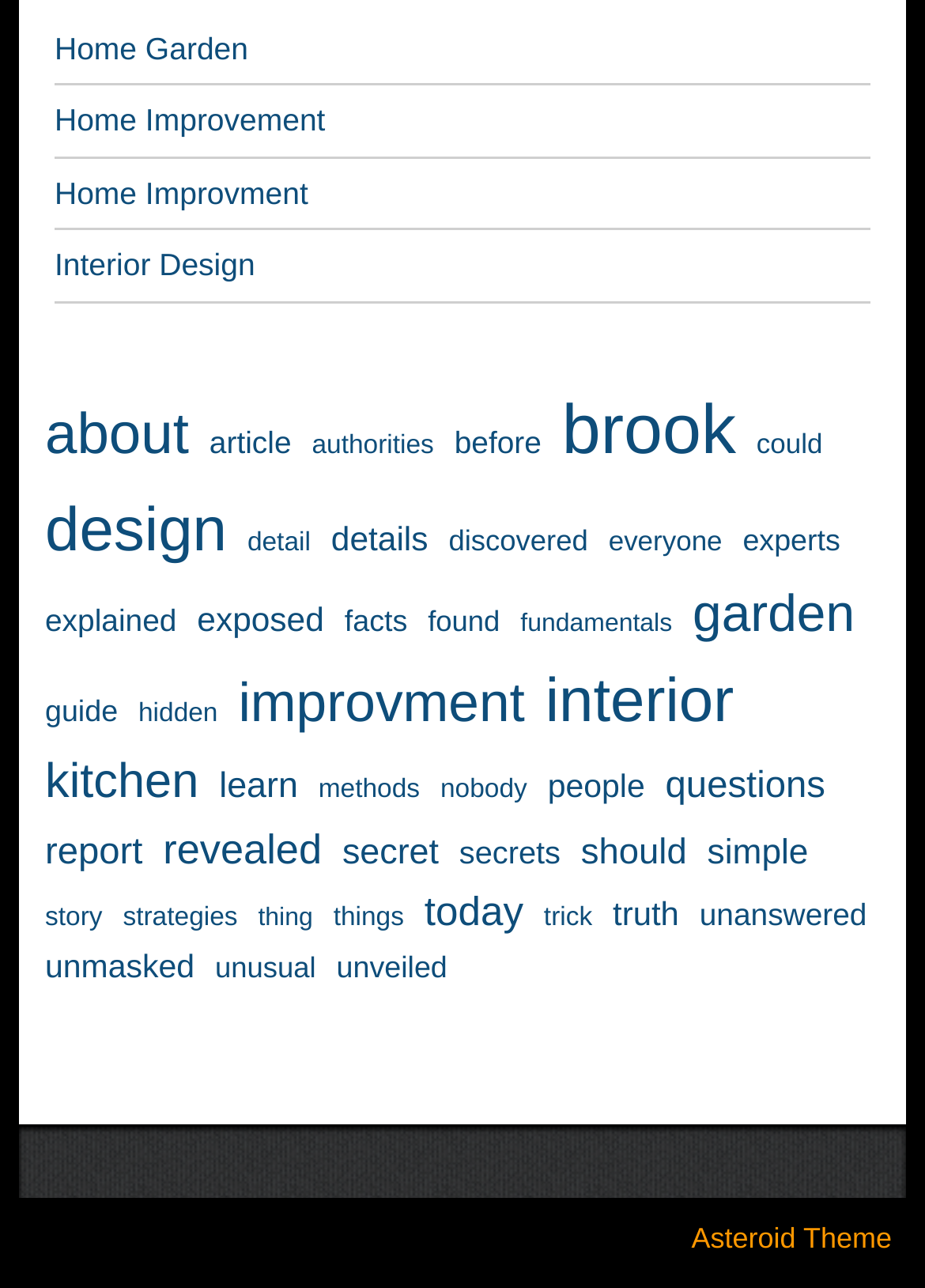Please answer the following question using a single word or phrase: 
What is the last link on the webpage?

Asteroid Theme